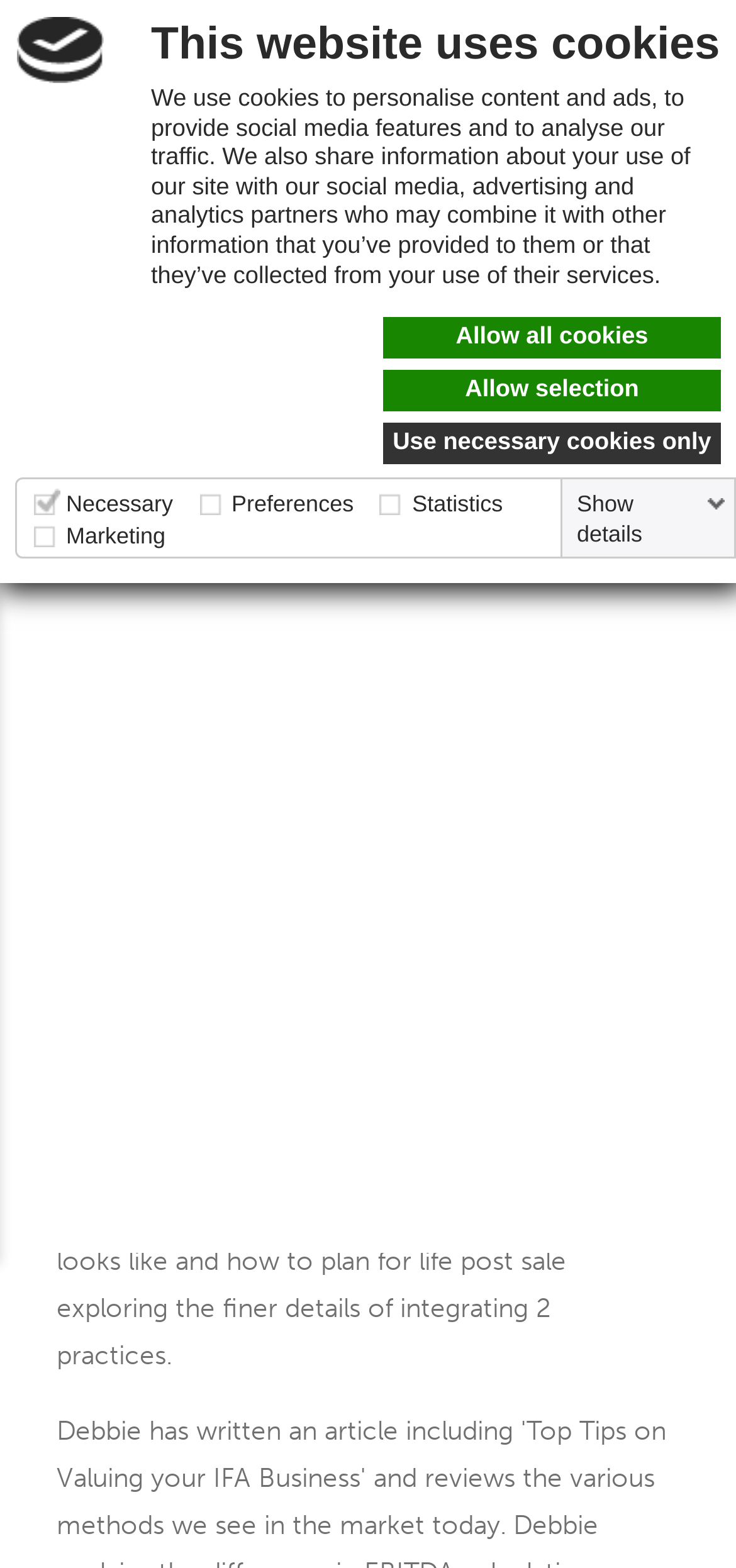Please determine the bounding box coordinates, formatted as (top-left x, top-left y, bottom-right x, bottom-right y), with all values as floating point numbers between 0 and 1. Identify the bounding box of the region described as: Allow all cookies

[0.521, 0.236, 0.979, 0.263]